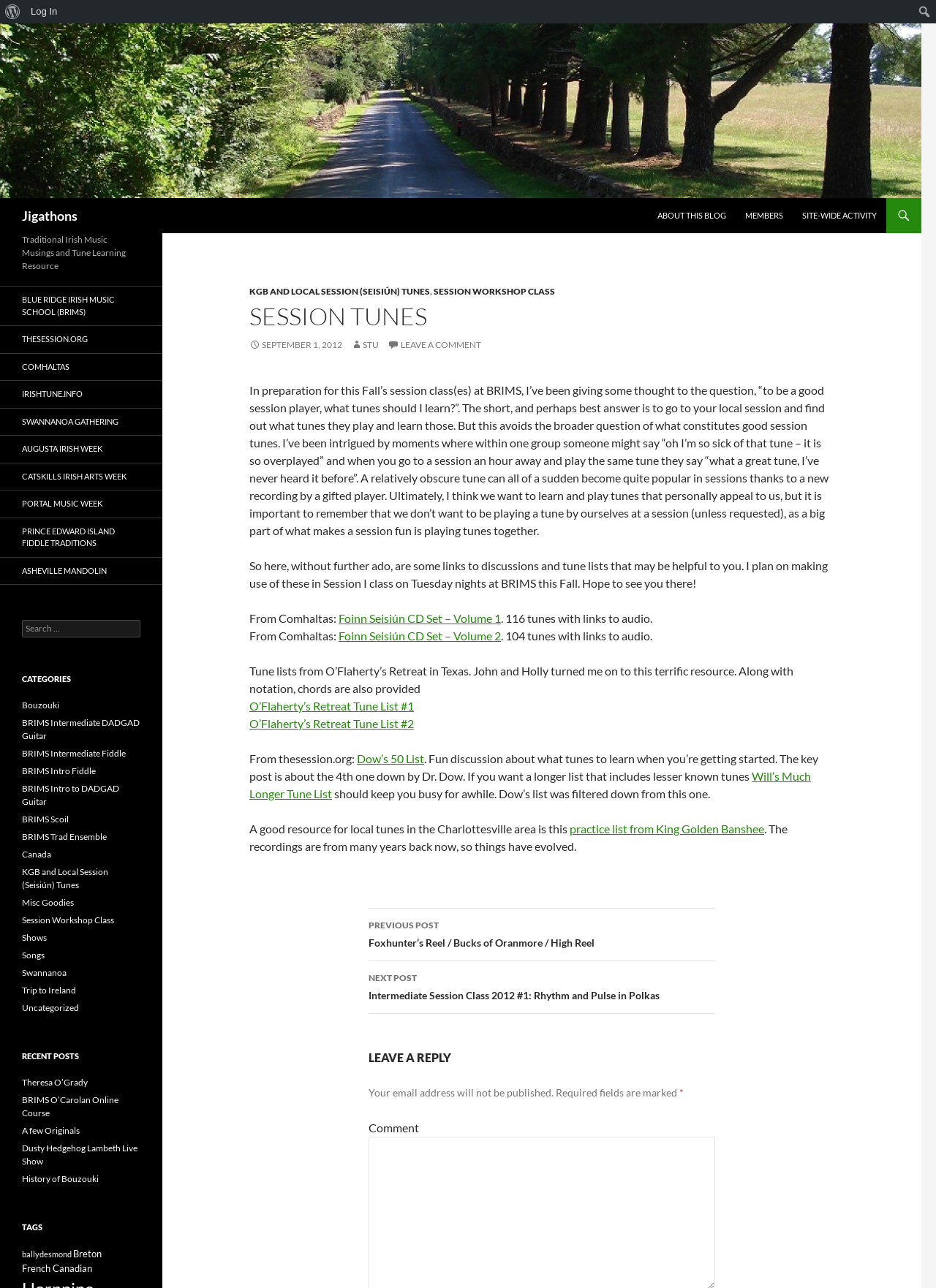With reference to the image, please provide a detailed answer to the following question: How many tune lists are mentioned in the post?

There are five tune lists mentioned in the post, which are Foinn Seisiún CD Set – Volume 1, Foinn Seisiún CD Set – Volume 2, O’Flaherty’s Retreat Tune List #1, O’Flaherty’s Retreat Tune List #2, and Dow’s 50 List, as well as Will’s Much Longer Tune List.